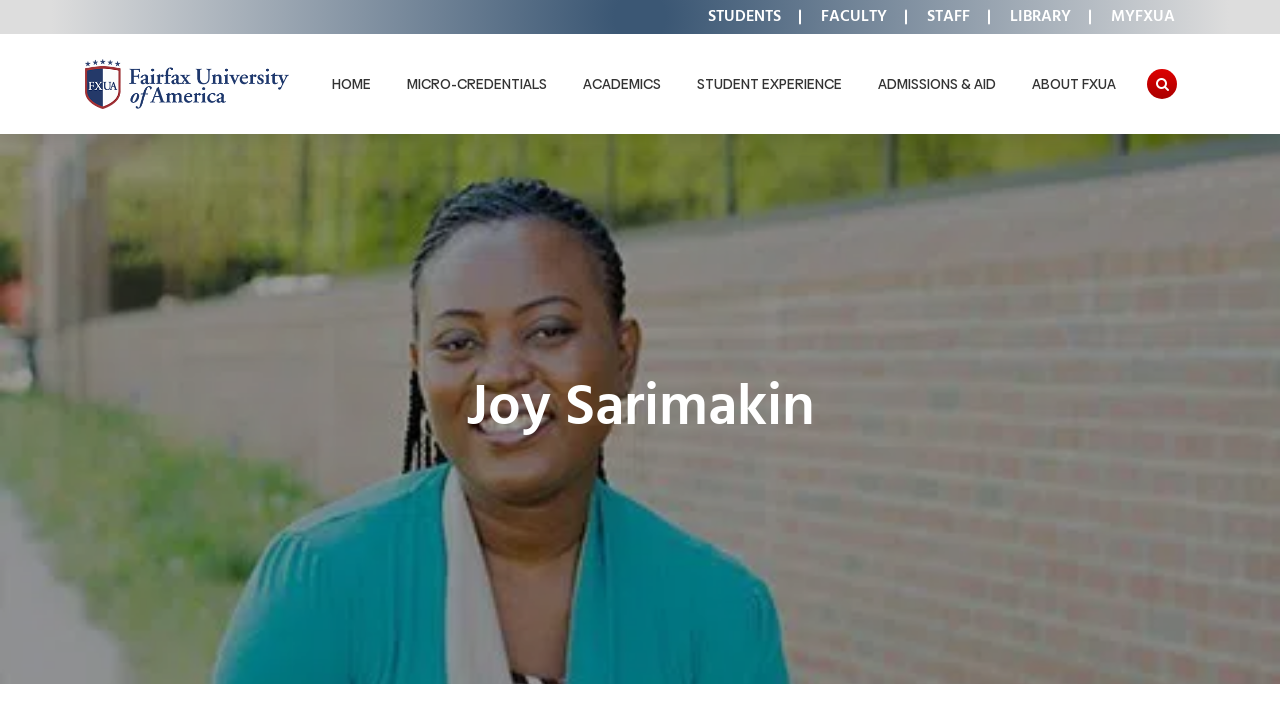Reply to the question with a single word or phrase:
What is the first link on the top navigation bar?

STUDENTS